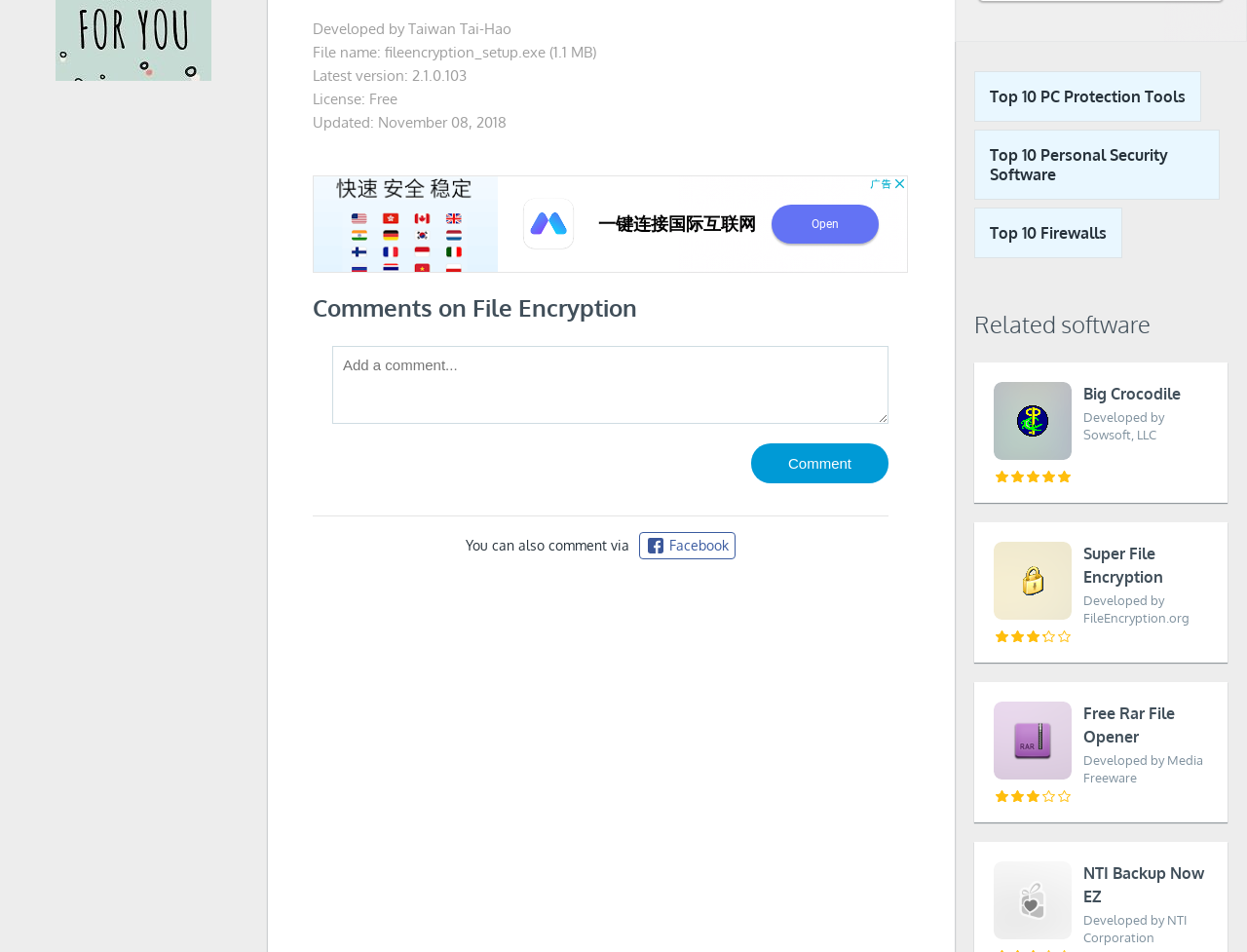Please find the bounding box for the following UI element description. Provide the coordinates in (top-left x, top-left y, bottom-right x, bottom-right y) format, with values between 0 and 1: Top 10 Personal Security Software

[0.781, 0.136, 0.978, 0.21]